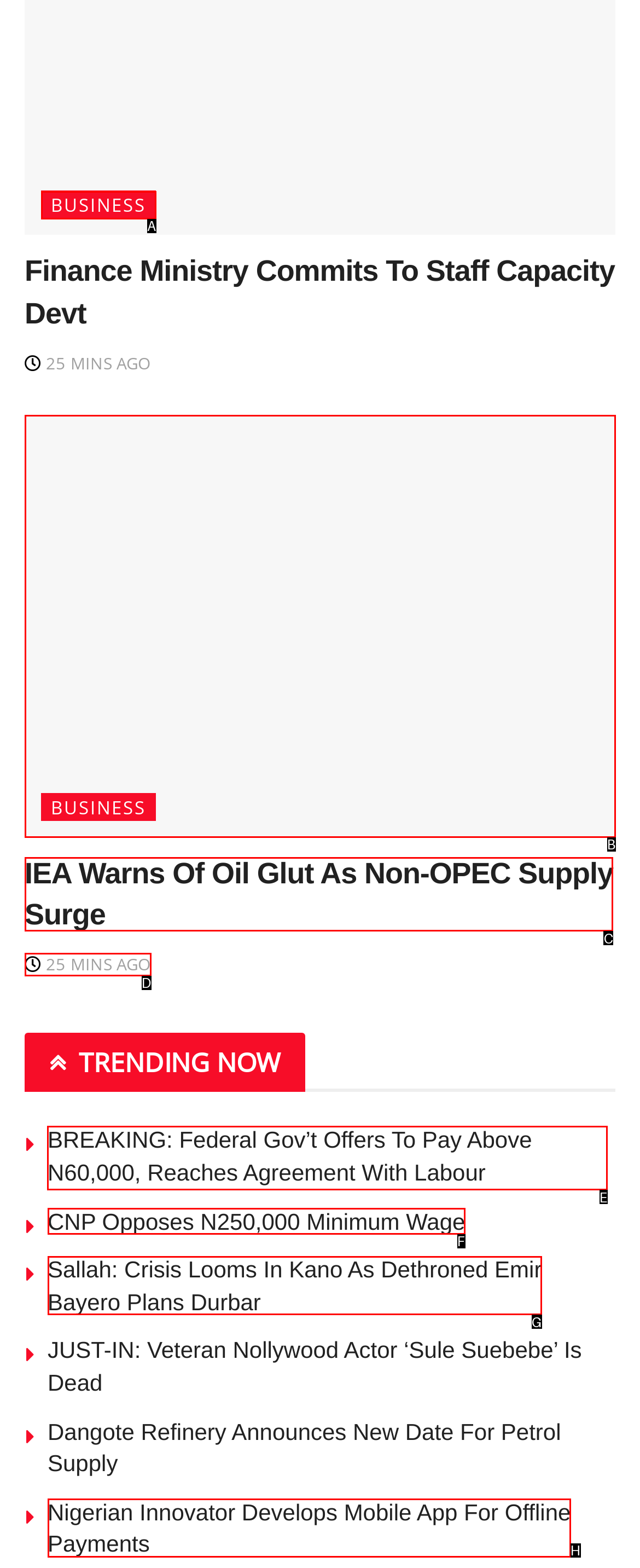Determine the letter of the UI element that you need to click to perform the task: Check 'BREAKING: Federal Gov’t Offers To Pay Above N60,000, Reaches Agreement With Labour'.
Provide your answer with the appropriate option's letter.

E